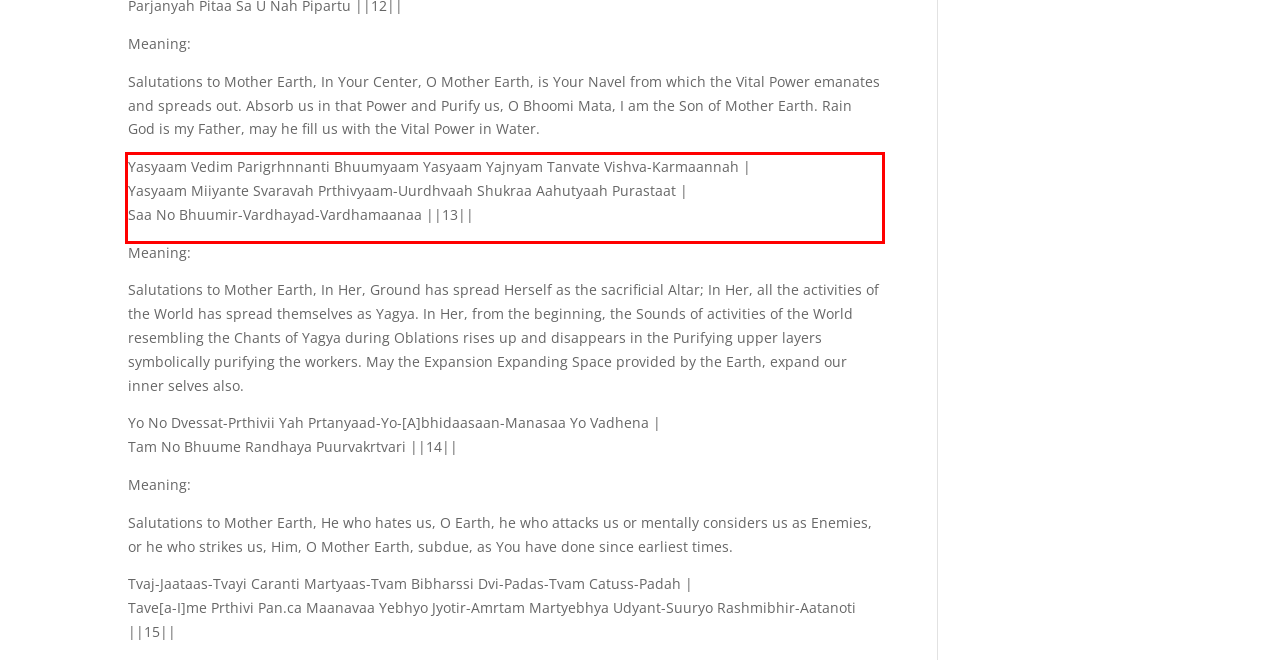Given the screenshot of the webpage, identify the red bounding box, and recognize the text content inside that red bounding box.

Yasyaam Vedim Parigrhnnanti Bhuumyaam Yasyaam Yajnyam Tanvate Vishva-Karmaannah | Yasyaam Miiyante Svaravah Prthivyaam-Uurdhvaah Shukraa Aahutyaah Purastaat | Saa No Bhuumir-Vardhayad-Vardhamaanaa ||13||